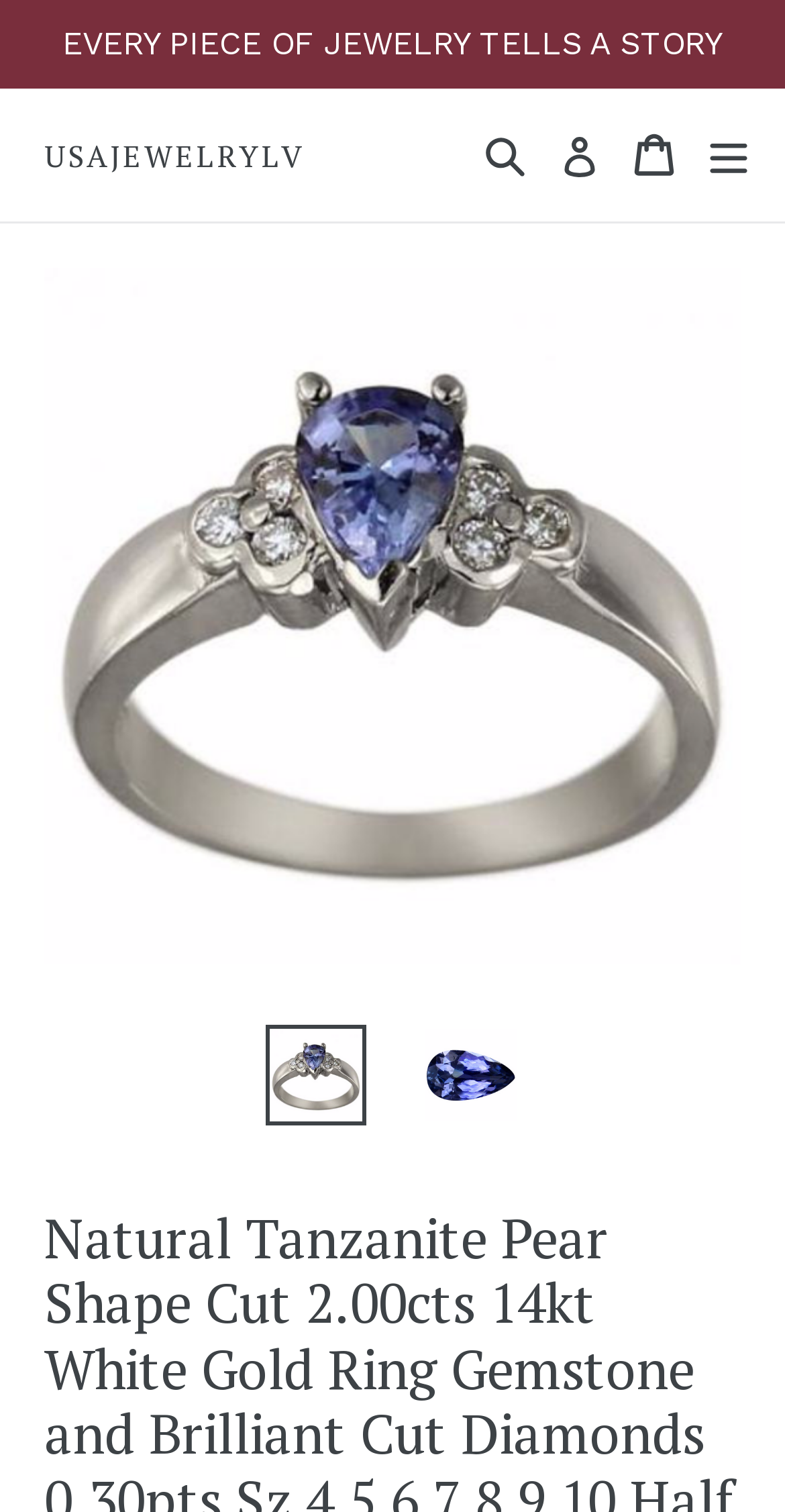Find the main header of the webpage and produce its text content.

Natural Tanzanite Pear Shape Cut 2.00cts 14kt White Gold Ring Gemstone and Brilliant Cut Diamonds 0.30pts Sz 4 5 6 7 8 9 10 Half & 1/4 Sizes